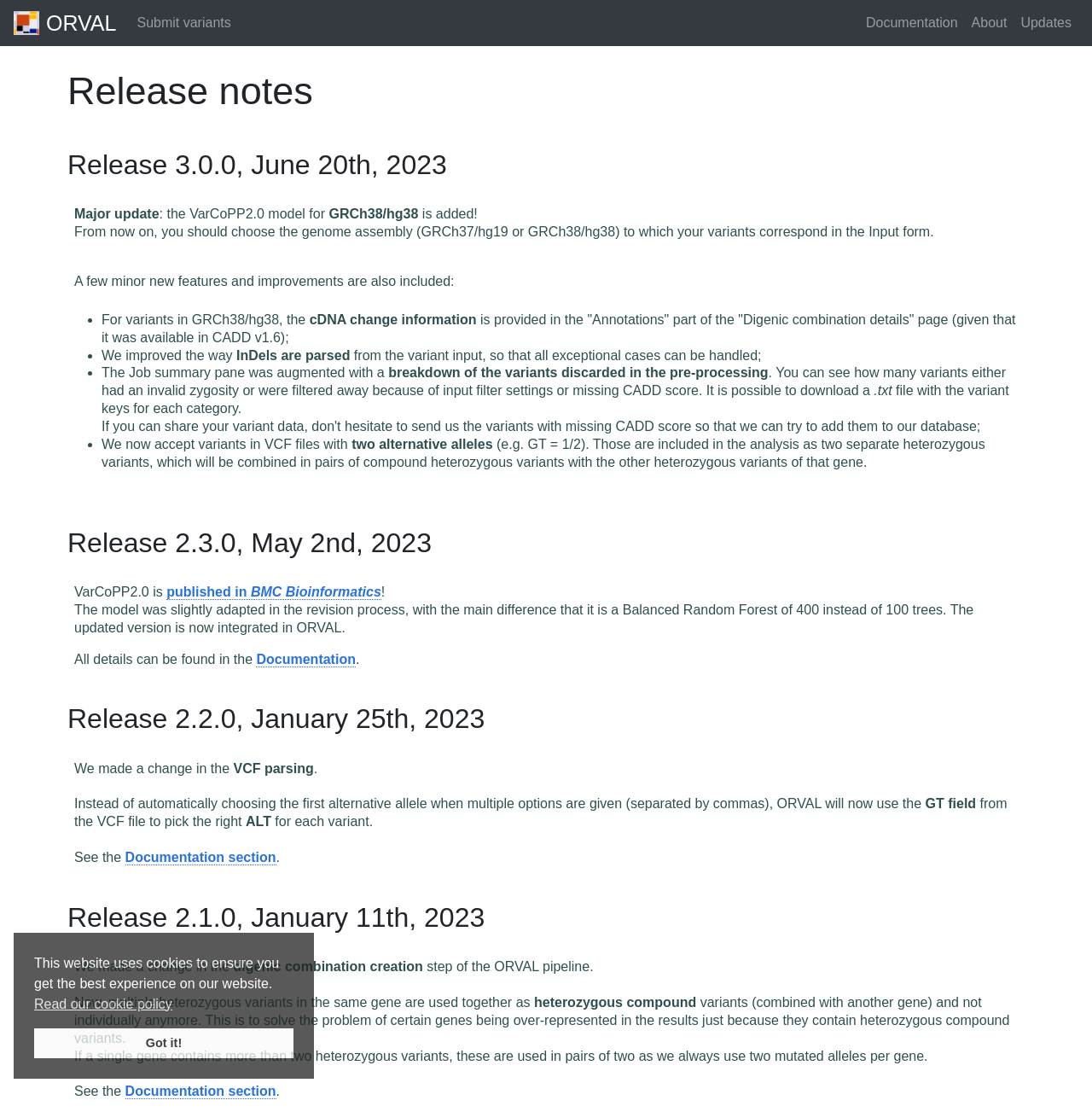Kindly determine the bounding box coordinates for the area that needs to be clicked to execute this instruction: "Read about updates".

[0.928, 0.007, 0.988, 0.035]